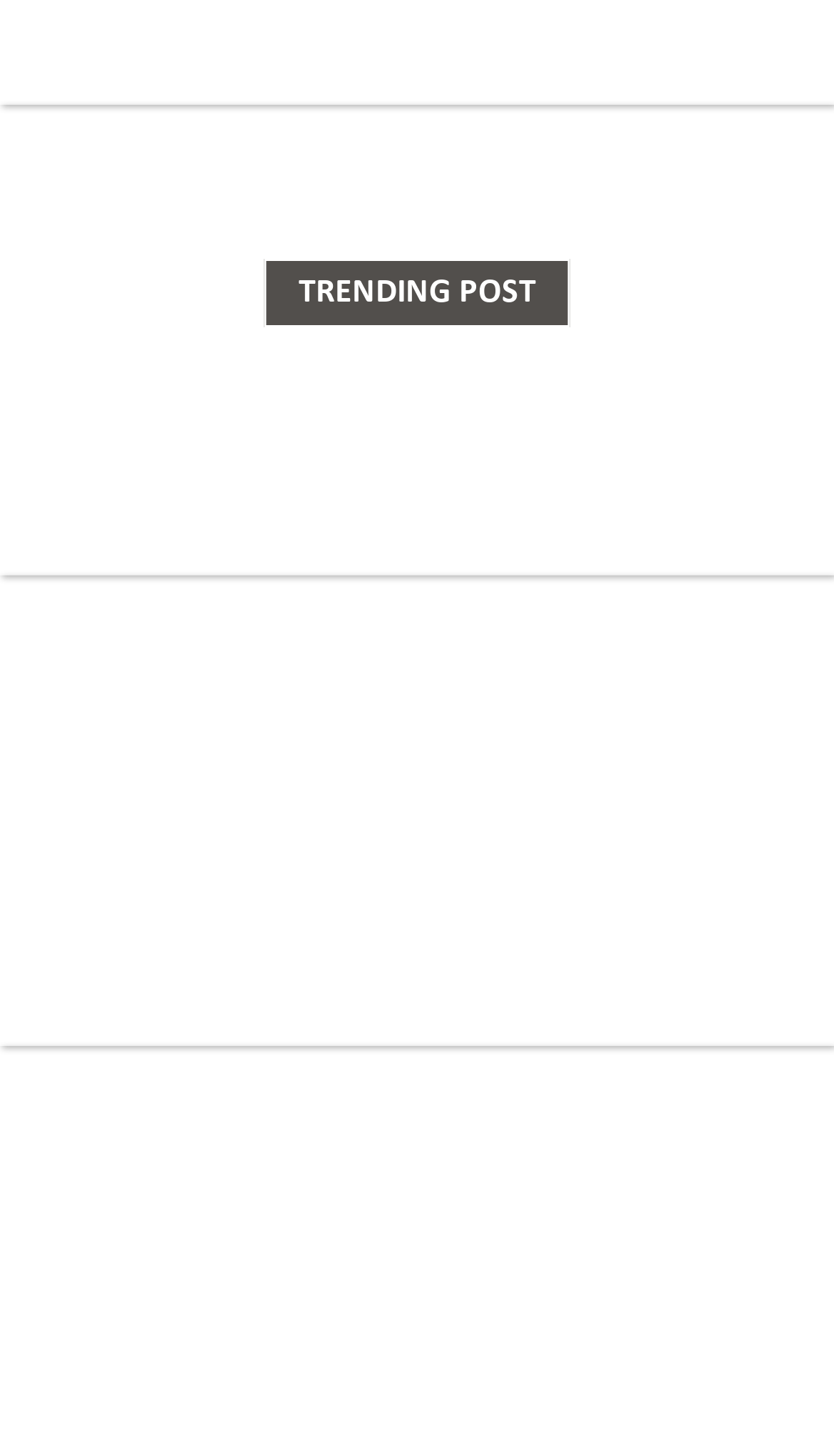Identify the bounding box coordinates of the clickable region required to complete the instruction: "Check TRENDING POST". The coordinates should be given as four float numbers within the range of 0 and 1, i.e., [left, top, right, bottom].

[0.358, 0.19, 0.642, 0.213]